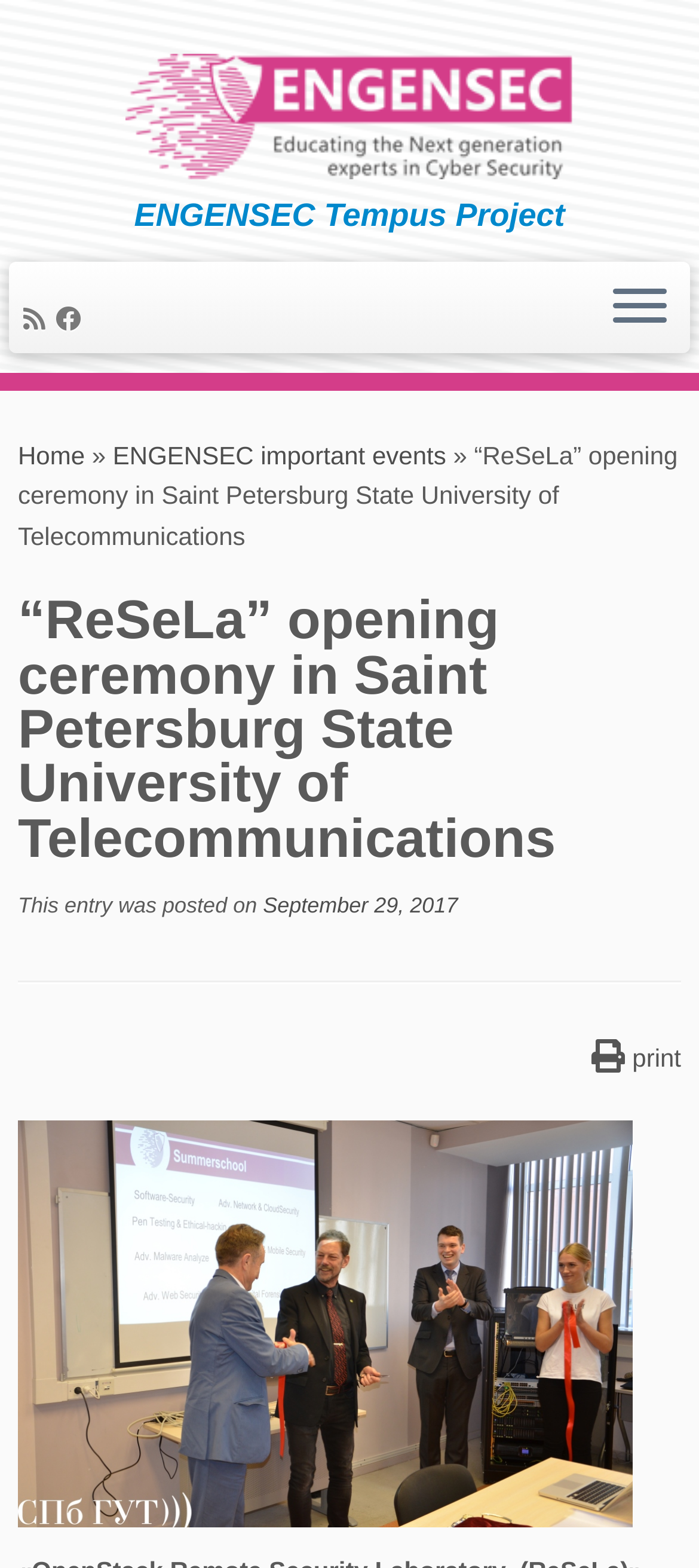Answer the question using only one word or a concise phrase: How many navigation links are available?

3